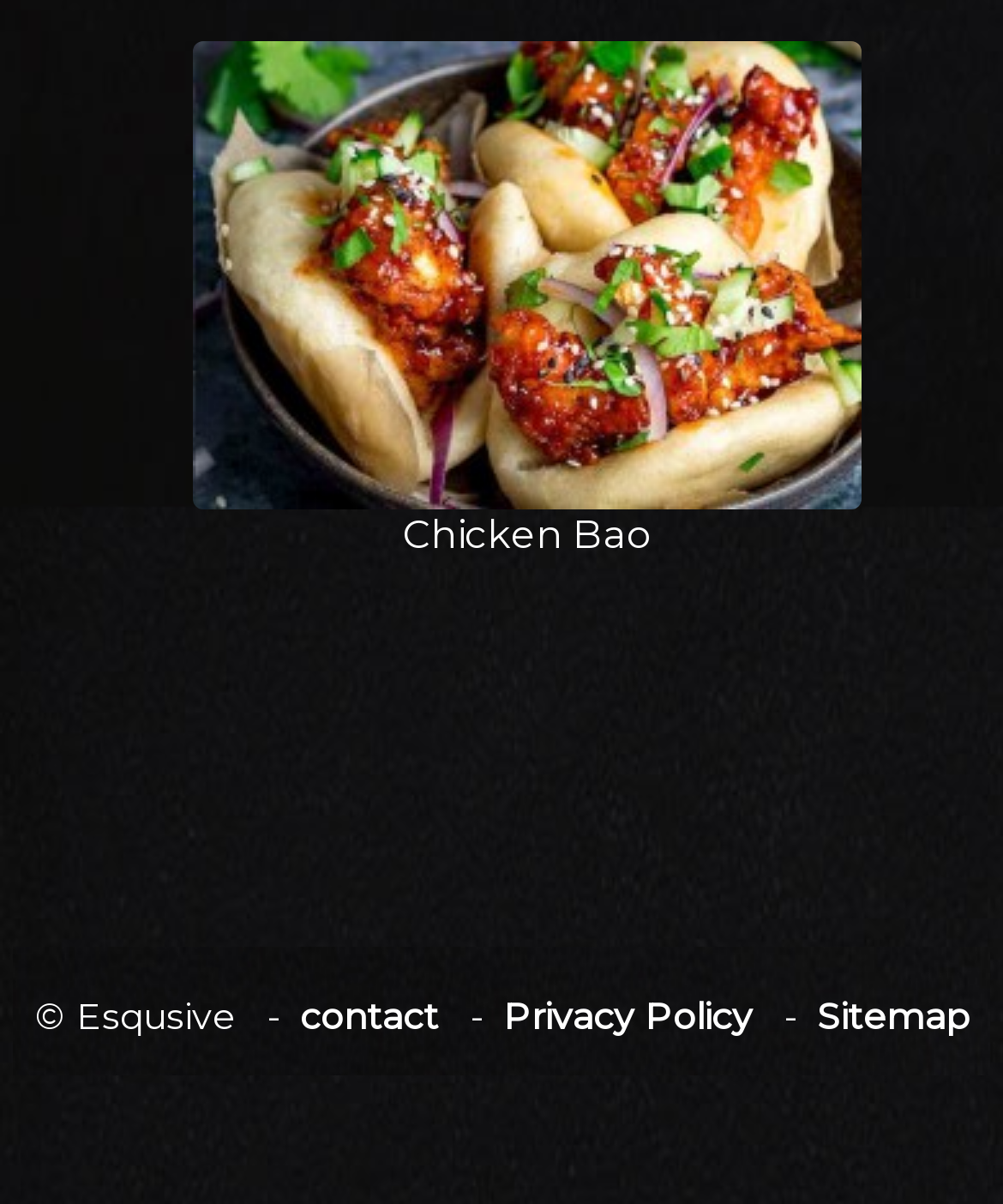Locate the UI element that matches the description parent_node: Chicken Bao in the webpage screenshot. Return the bounding box coordinates in the format (top-left x, top-left y, bottom-right x, bottom-right y), with values ranging from 0 to 1.

[0.192, 0.195, 0.859, 0.233]